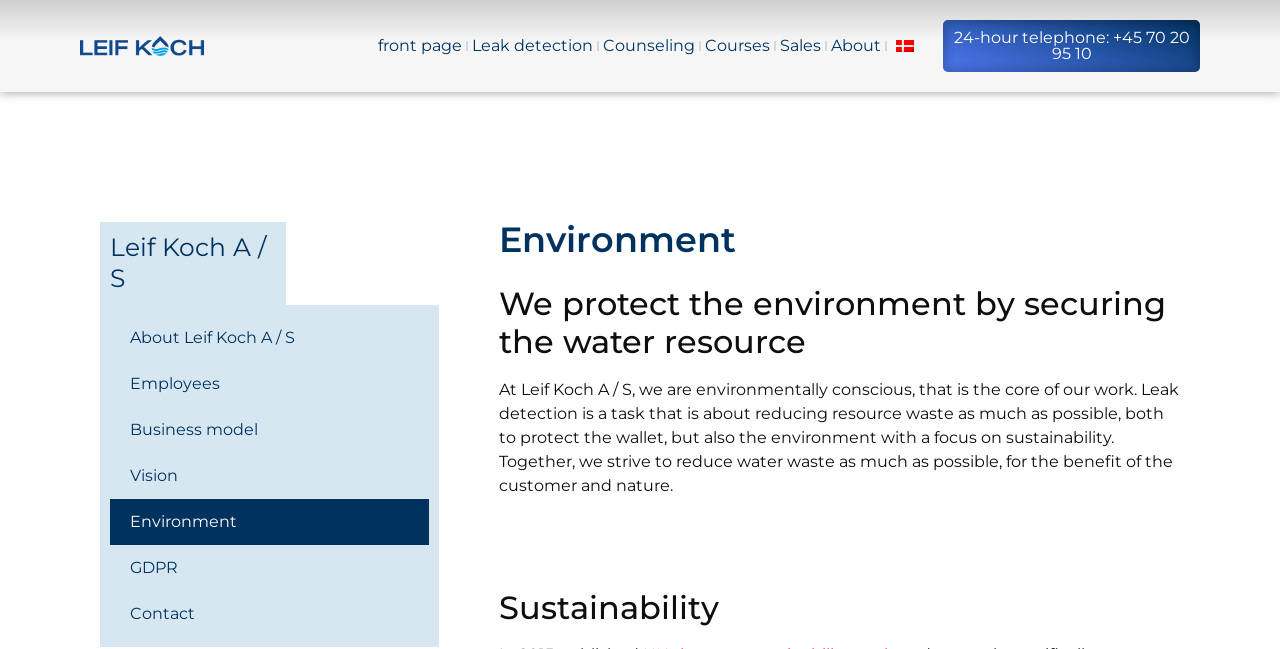Give a detailed overview of the webpage's appearance and contents.

The webpage is about Leif Koch A/S, a company that prioritizes environmental consciousness in its work. At the top left, there is a link to the front page, followed by links to various sections such as "Leak detection", "Counseling", "Courses", "Sales", "About", and "da_DK" with a corresponding flag icon. 

Below these links, there is a 24-hour telephone number displayed prominently. On the left side of the page, there is a menu with links to "About Leif Koch A/S", "Employees", "Business model", "Vision", "Environment", "GDPR", and "Contact". 

The main content of the page is divided into three sections. The first section has a heading "Environment" and a subheading that explains the company's goal to protect the water resource. The second section has a paragraph of text that describes the company's environmentally conscious approach to leak detection, emphasizing the importance of sustainability. The third section has a heading "Sustainability" but does not contain any additional text.